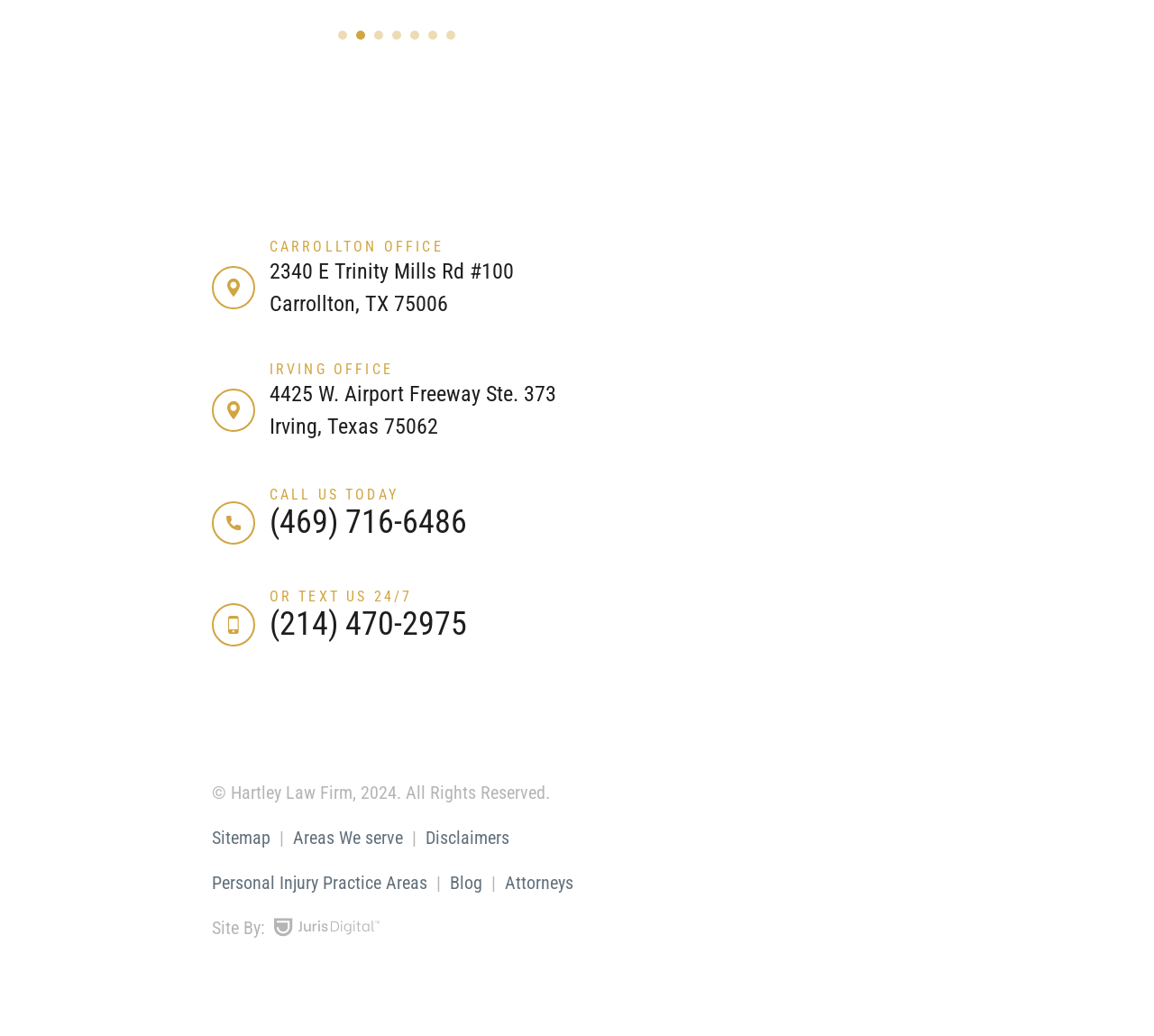Identify the bounding box coordinates of the region that should be clicked to execute the following instruction: "Call the phone number".

[0.233, 0.486, 0.504, 0.522]